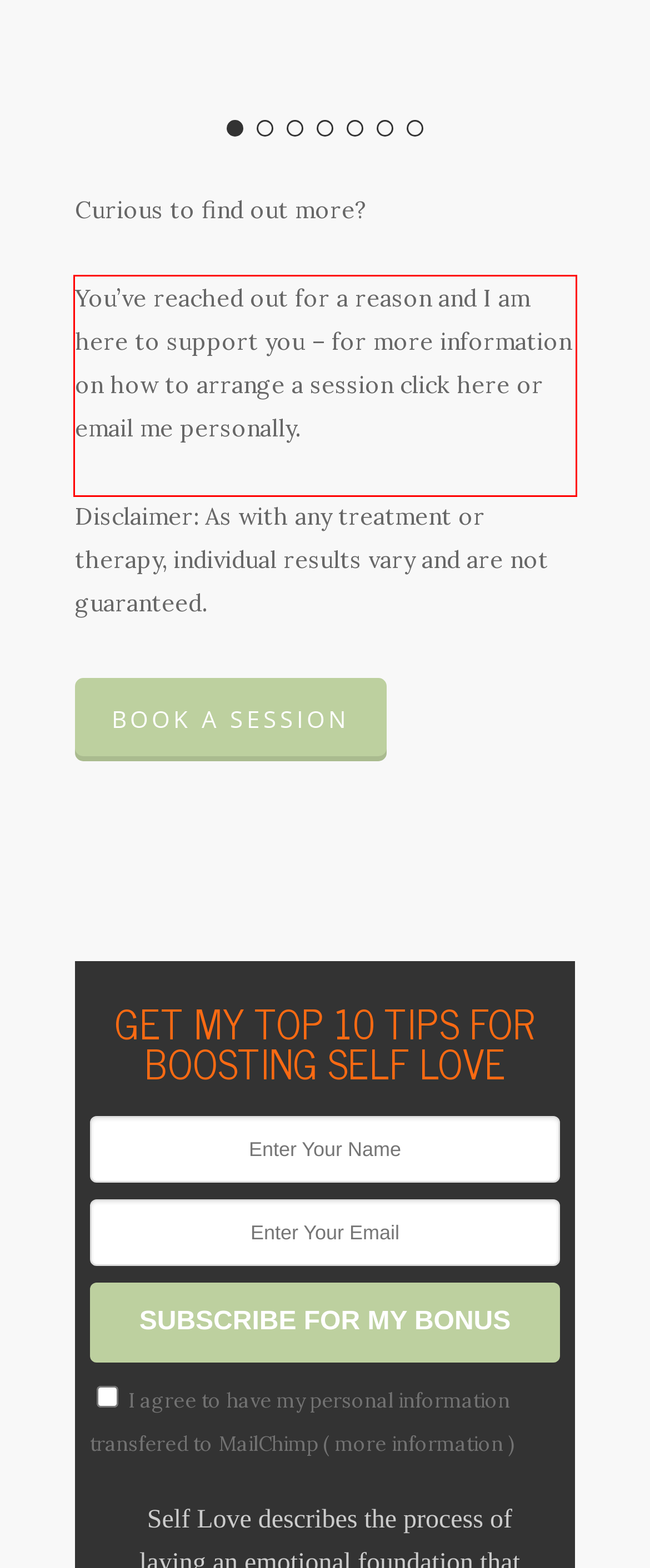Within the screenshot of the webpage, there is a red rectangle. Please recognize and generate the text content inside this red bounding box.

You’ve reached out for a reason and I am here to support you – for more information on how to arrange a session click here or email me personally.